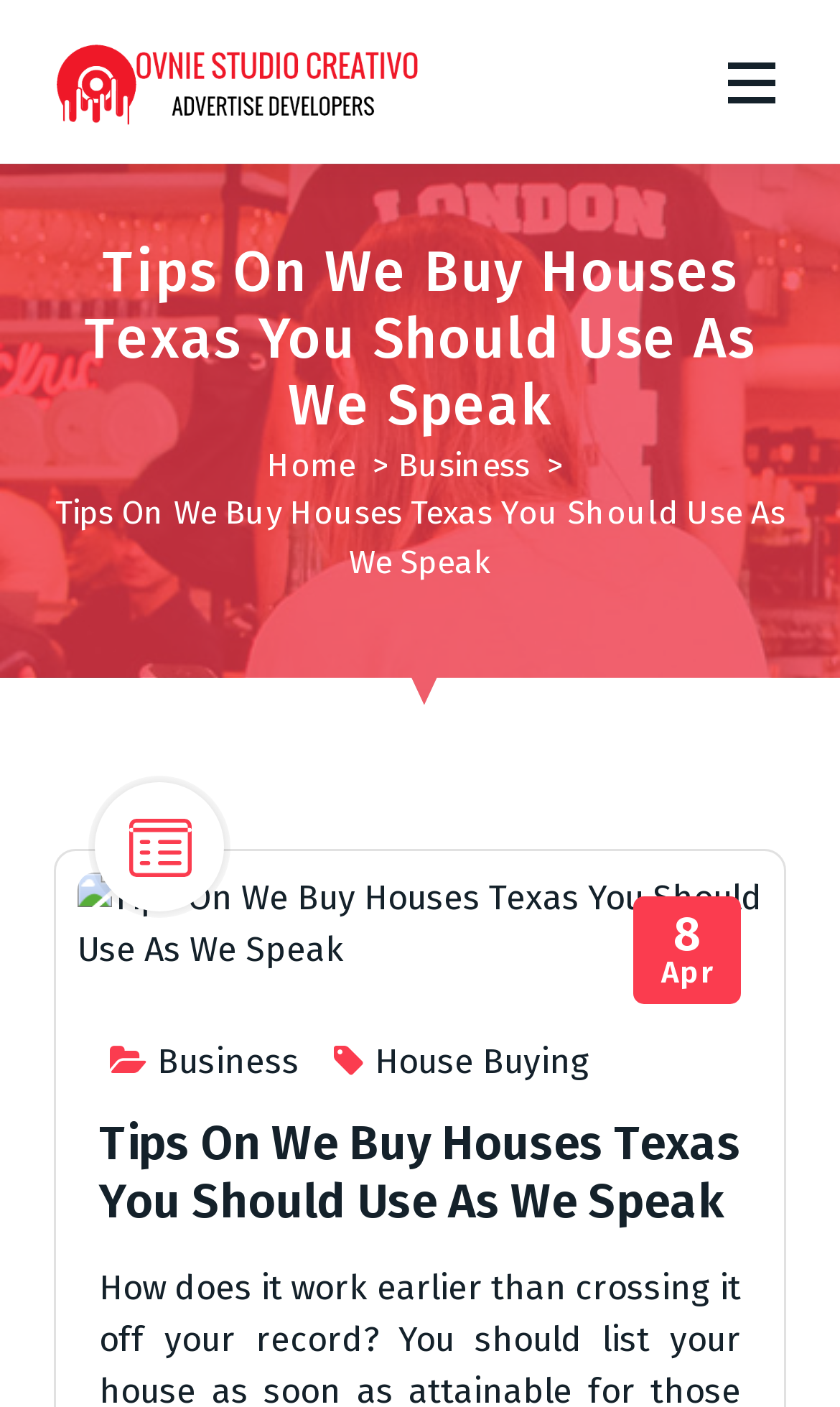Given the element description Business, identify the bounding box coordinates for the UI element on the webpage screenshot. The format should be (top-left x, top-left y, bottom-right x, bottom-right y), with values between 0 and 1.

[0.187, 0.74, 0.356, 0.769]